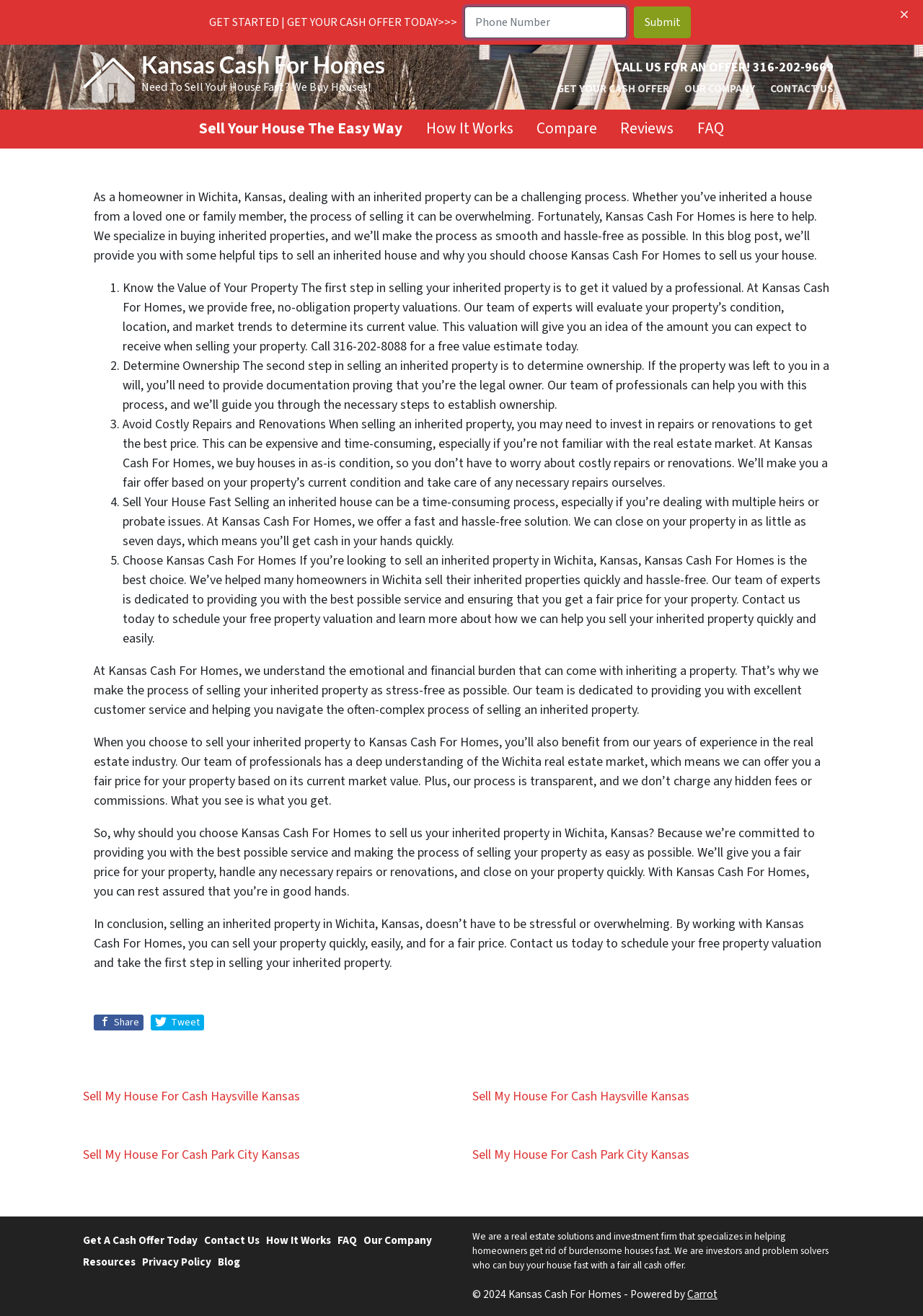Describe every aspect of the webpage in a detailed manner.

This webpage is about valuing and selling inherited homes in Wichita, Kansas. At the top, there is a call-to-action button "GET STARTED | GET YOUR CASH OFFER TODAY>>>" and a text box to input information. Below that, there is a link to "Kansas Cash For Homes" with an image, and a phone number "316-202-9669" to call for an offer.

The main content of the webpage is divided into sections. The first section explains the challenges of dealing with an inherited property and introduces Kansas Cash For Homes as a solution. The second section provides five steps to sell an inherited house, including knowing the value of the property, determining ownership, avoiding costly repairs, selling the house fast, and choosing Kansas Cash For Homes.

Each step is explained in detail, with a list marker and a brief description. The section also mentions the benefits of selling to Kansas Cash For Homes, such as a fast and hassle-free process, no hidden fees or commissions, and a fair price based on the current market value.

Below the main content, there are several links to other pages, including "Share" and "Tweet" buttons, as well as links to related topics like "Sell My House For Cash" in different cities. At the bottom of the page, there are more links to pages like "Get A Cash Offer Today", "Contact Us", "How It Works", and "FAQ", as well as a brief description of Kansas Cash For Homes and a copyright notice.